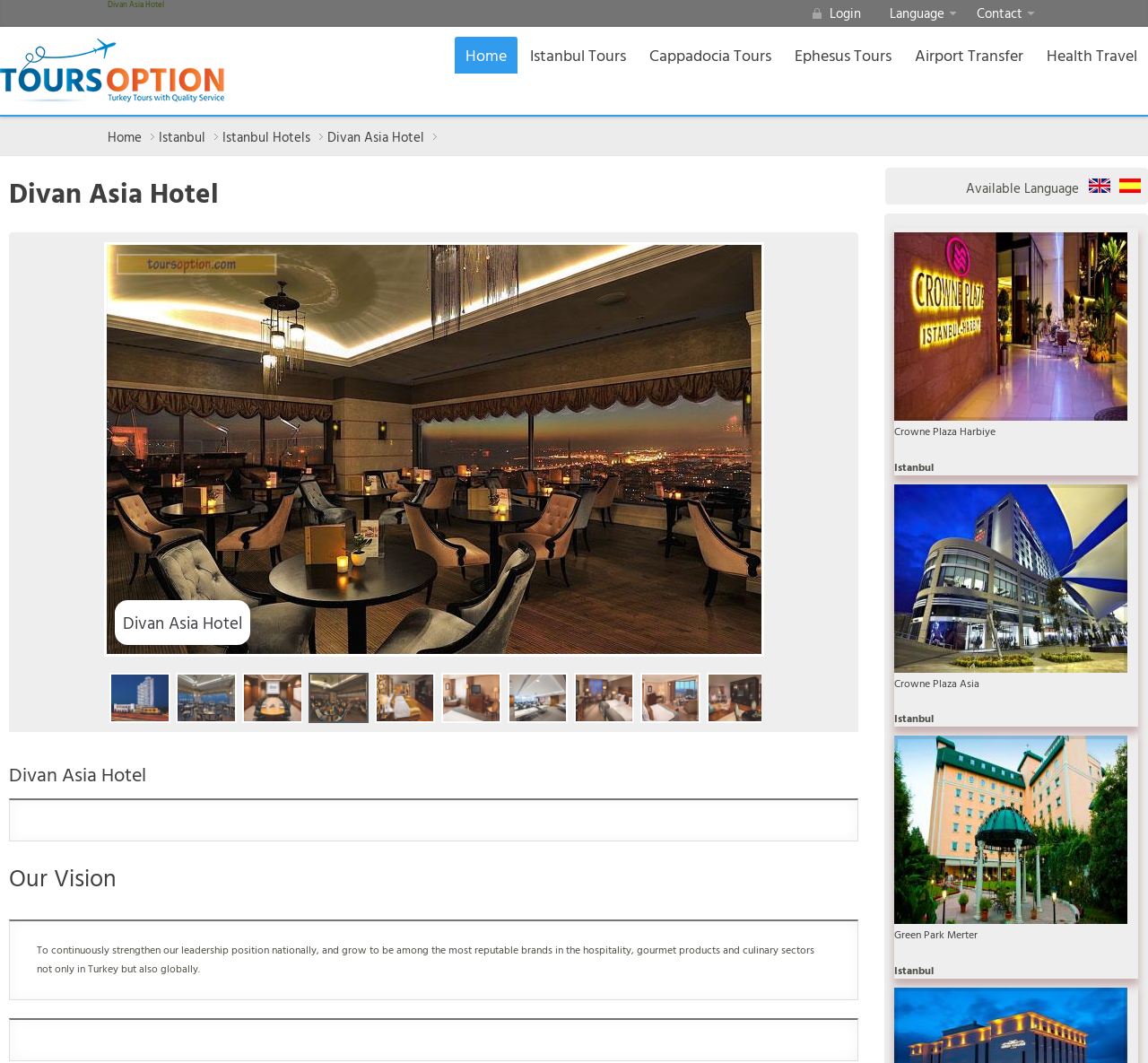Please locate the bounding box coordinates of the element that needs to be clicked to achieve the following instruction: "Visit Crowne Plaza Harbiye". The coordinates should be four float numbers between 0 and 1, i.e., [left, top, right, bottom].

[0.779, 0.214, 0.991, 0.395]